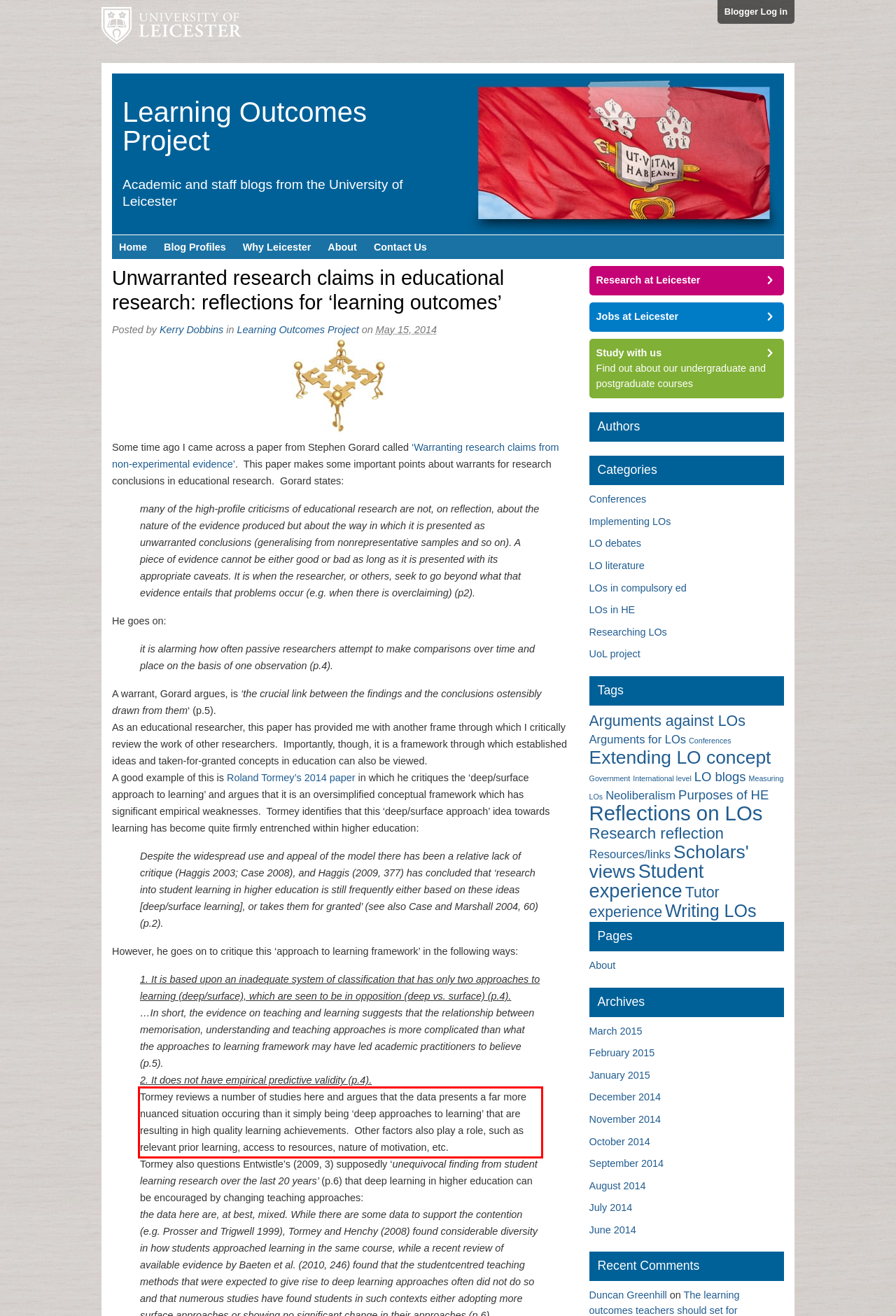There is a screenshot of a webpage with a red bounding box around a UI element. Please use OCR to extract the text within the red bounding box.

Tormey reviews a number of studies here and argues that the data presents a far more nuanced situation occuring than it simply being ‘deep approaches to learning’ that are resulting in high quality learning achievements. Other factors also play a role, such as relevant prior learning, access to resources, nature of motivation, etc.